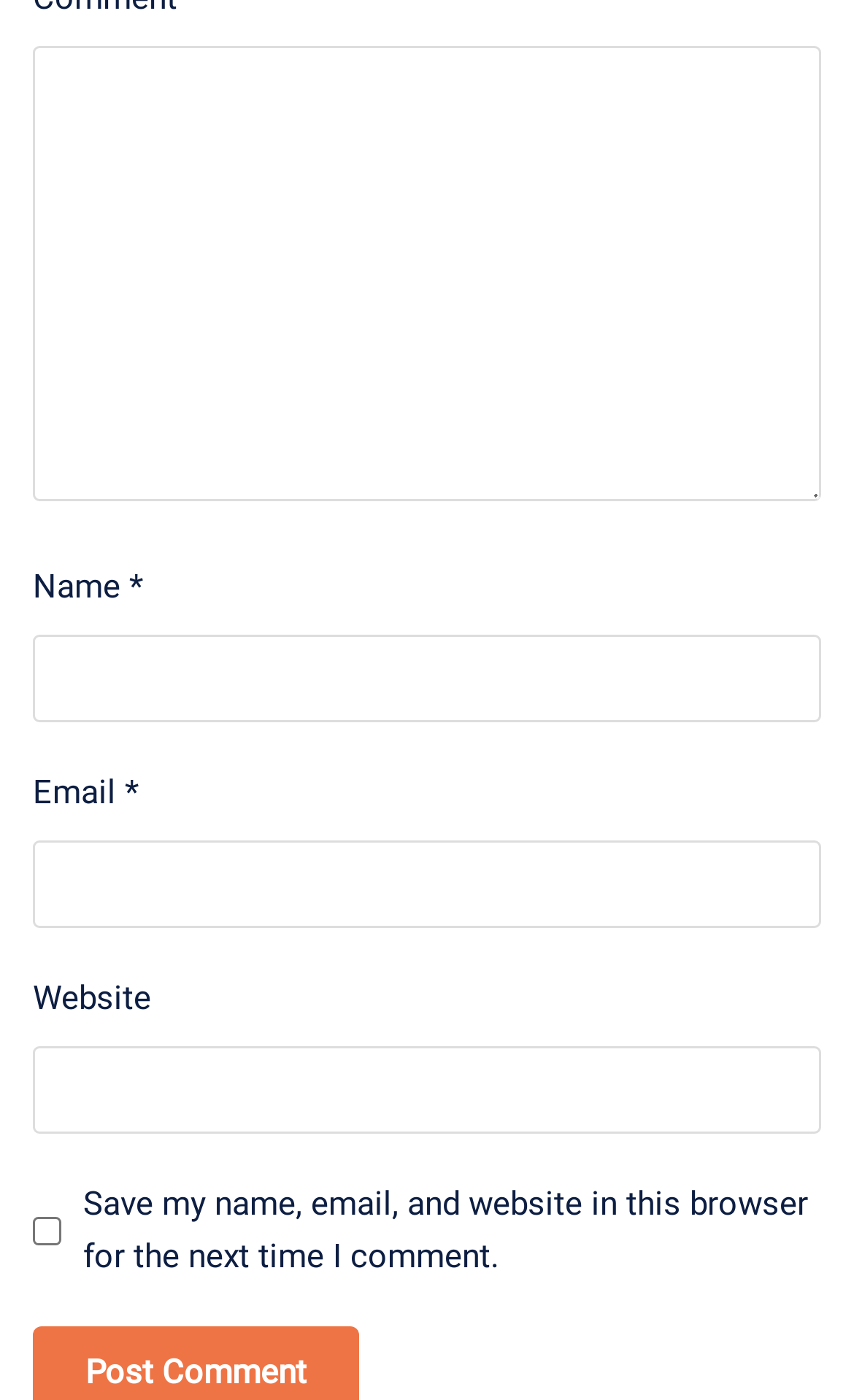What is the first required field?
Please use the image to provide a one-word or short phrase answer.

Comment